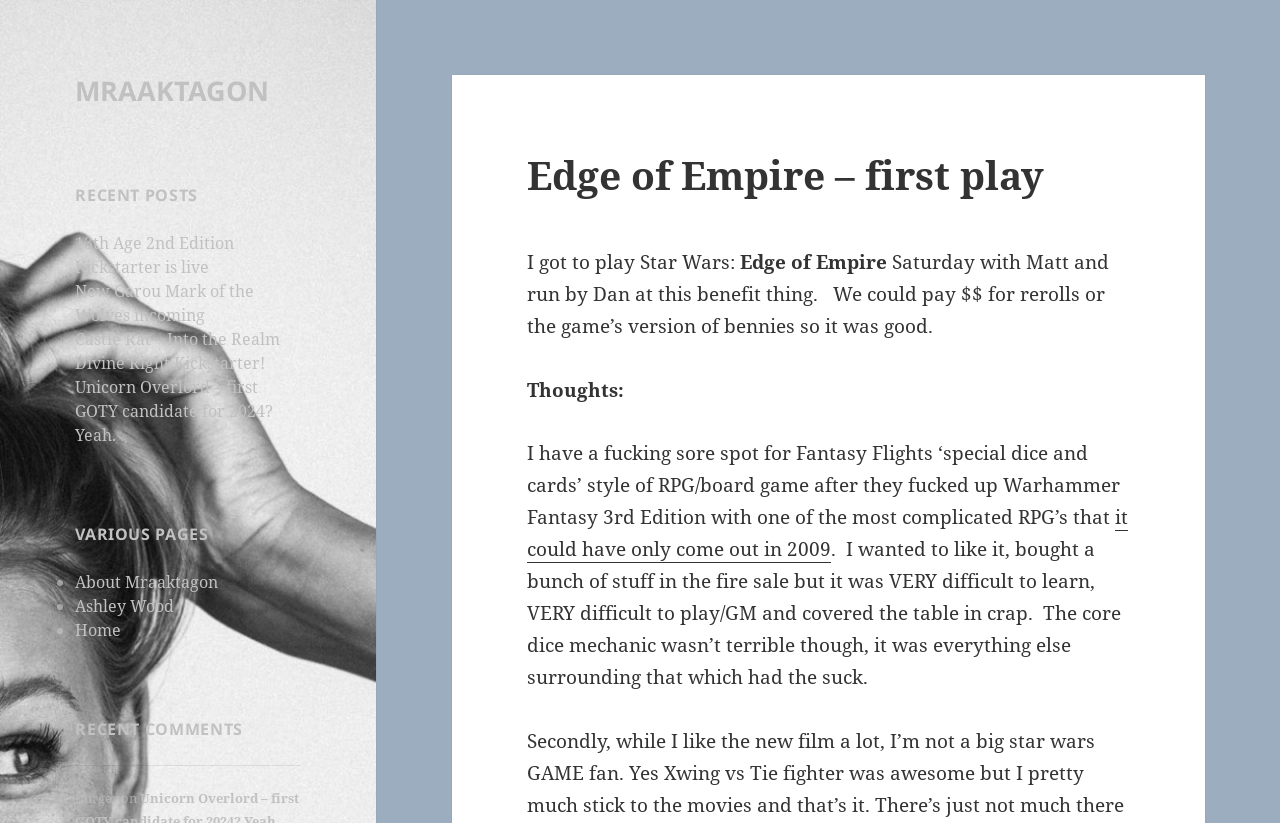Craft a detailed narrative of the webpage's structure and content.

This webpage appears to be a blog or personal website, with the title "Edge of Empire – first play – MRAAKTAGON" at the top. Below the title, there is a link to "MRAAKTAGON" on the top-left corner. 

On the left side of the page, there are three sections: "RECENT POSTS", "VARIOUS PAGES", and "RECENT COMMENTS". The "RECENT POSTS" section contains five links to different articles, including "13th Age 2nd Edition Kickstarter is live" and "Unicorn Overlord – first GOTY candidate for 2024? Yeah.". 

The "VARIOUS PAGES" section has three links: "About Mraaktagon", "Ashley Wood", and "Home", each preceded by a bullet point. 

The "RECENT COMMENTS" section has a heading followed by a comment from "Burger" and a reply "on". 

On the right side of the page, there is a large section dedicated to a blog post titled "Edge of Empire – first play". The post begins with a brief introduction, followed by a longer paragraph discussing the author's experience playing Star Wars: Edge of Empire. The text is divided into several sections, with headings and links to other articles or websites. The post appears to be a personal review or reflection on the game, with the author sharing their thoughts and opinions.